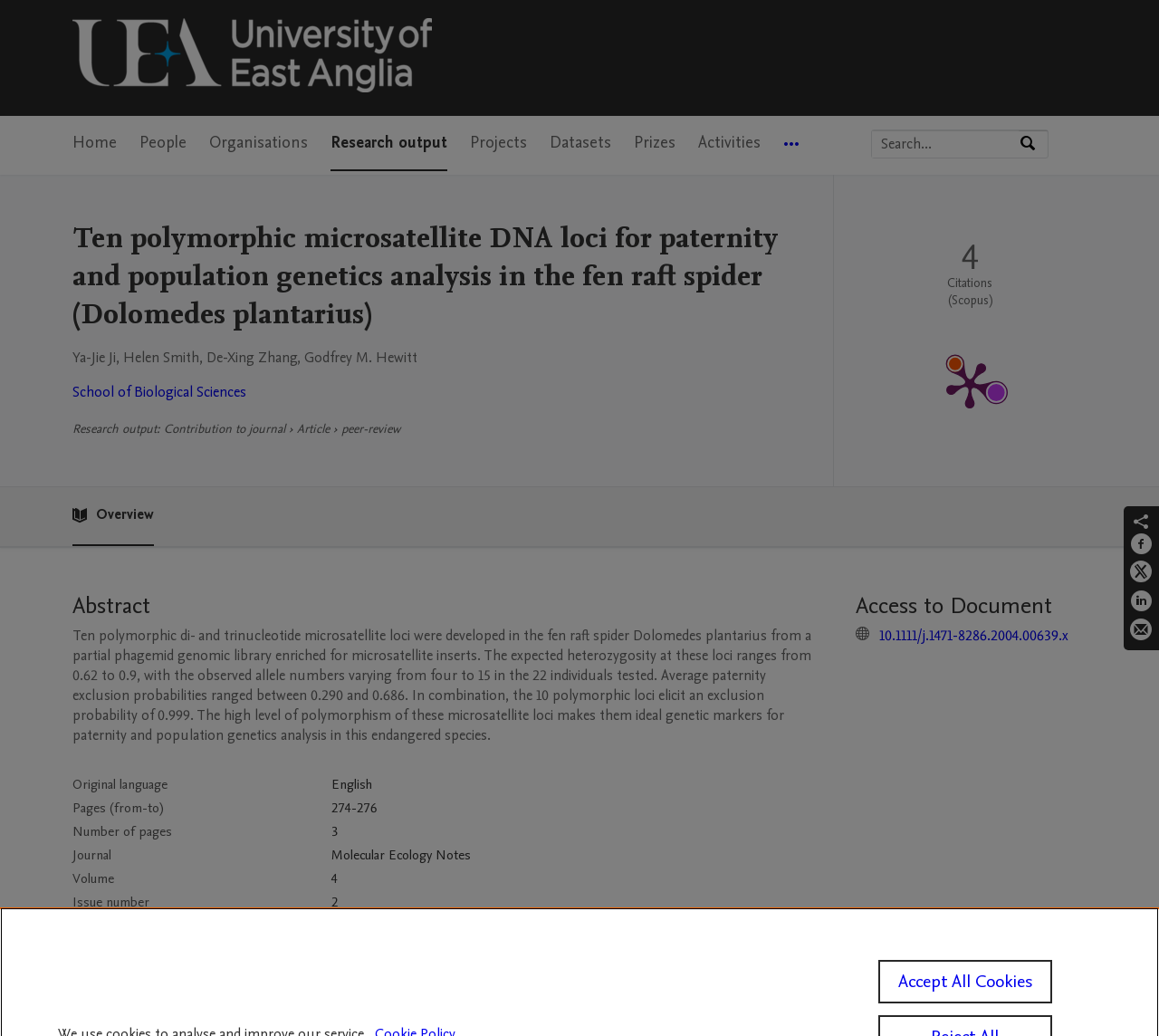Give a detailed account of the webpage.

This webpage is about a research article titled "Ten polymorphic microsatellite DNA loci for paternity and population genetics analysis in the fen raft spider (Dolomedes plantarius)" from the University of East Anglia. 

At the top of the page, there is a navigation menu with links to the university's home page, people, organizations, research output, projects, datasets, prizes, and activities. Below the navigation menu, there is a search bar where users can search by expertise, name, or affiliation. 

The main content of the page is divided into several sections. The first section displays the article's title, authors, and affiliation. Below this section, there is a link to the School of Biological Sciences. 

The next section is about the research output, which includes the article's type, publication metrics, and a link to the PlumX Metrics Detail Page. The publication metrics section displays the number of citations and provides a link to more detailed metrics.

Following this section is the abstract of the article, which summarizes the research on developing microsatellite loci for paternity and population genetics analysis in the fen raft spider. 

Below the abstract, there is a table providing more details about the article, including the original language, pages, number of pages, journal, volume, issue number, and publication status.

The next section is about access to the document, which includes a link to the article's DOI. 

At the bottom of the page, there are social media links to share the article on Facebook, Twitter, LinkedIn, or by email. Finally, there is a button to accept all cookies.